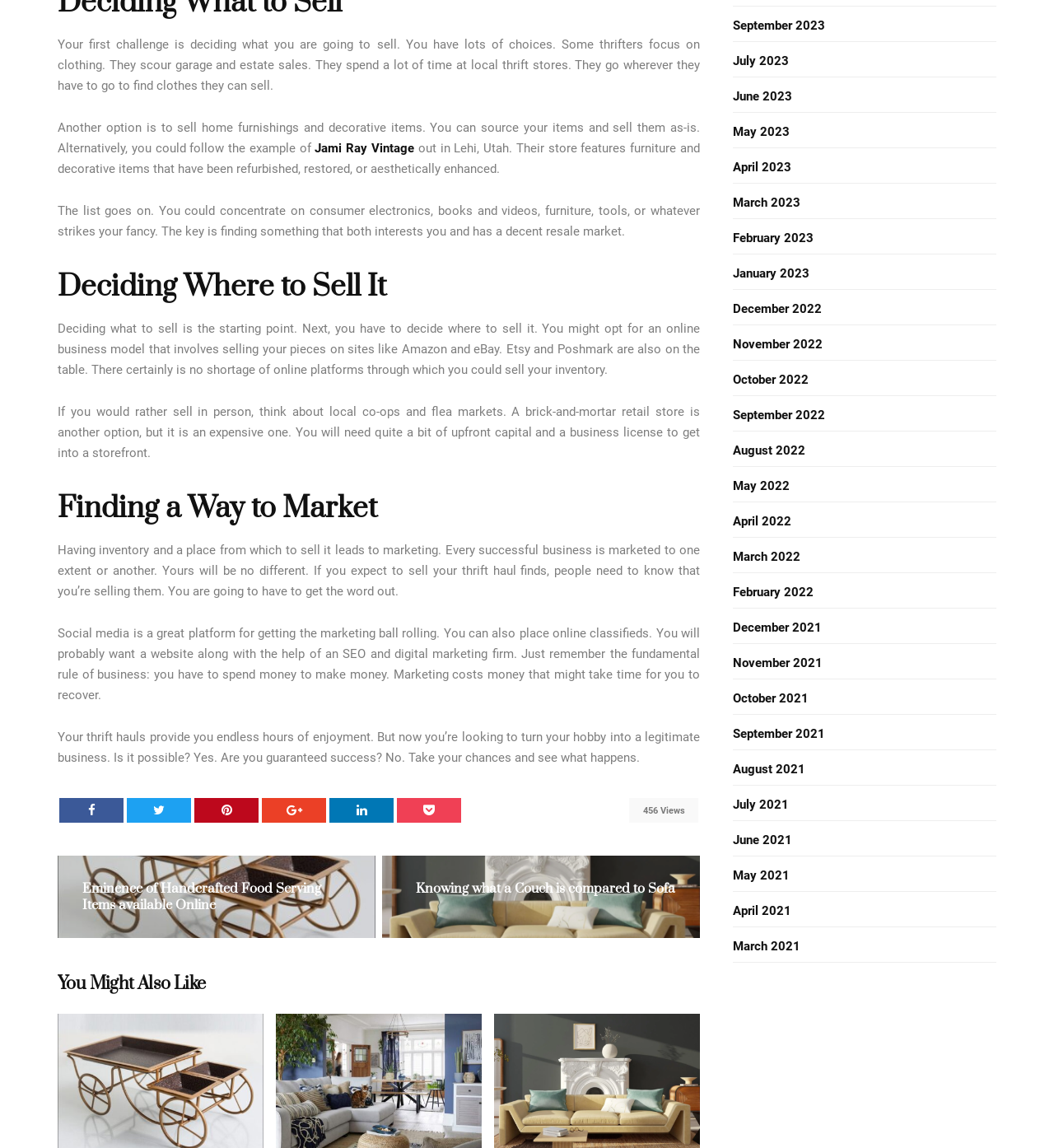Using the information in the image, give a comprehensive answer to the question: 
What is necessary for a successful business?

The webpage emphasizes that every successful business is marketed to one extent or another, and that marketing is necessary to get the word out about one's business. This is mentioned in the section 'Finding a Way to Market'.